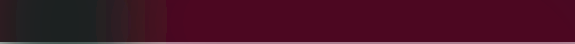Give a detailed account of the visual elements in the image.

The image prominently features command line code for verifying the installation of the Alien software. It captures a dark maroon background with a subtle gradient, creating a focused view for users engaging with terminal commands. The specific command displayed, "alien --version," suggests a crucial step in ensuring that the Alien package converter is correctly installed on a system. This visual representation accompanies instructions guiding users on how to add repositories and install software via command line, emphasizing the integration of software tools in a Linux environment for seamless package management.